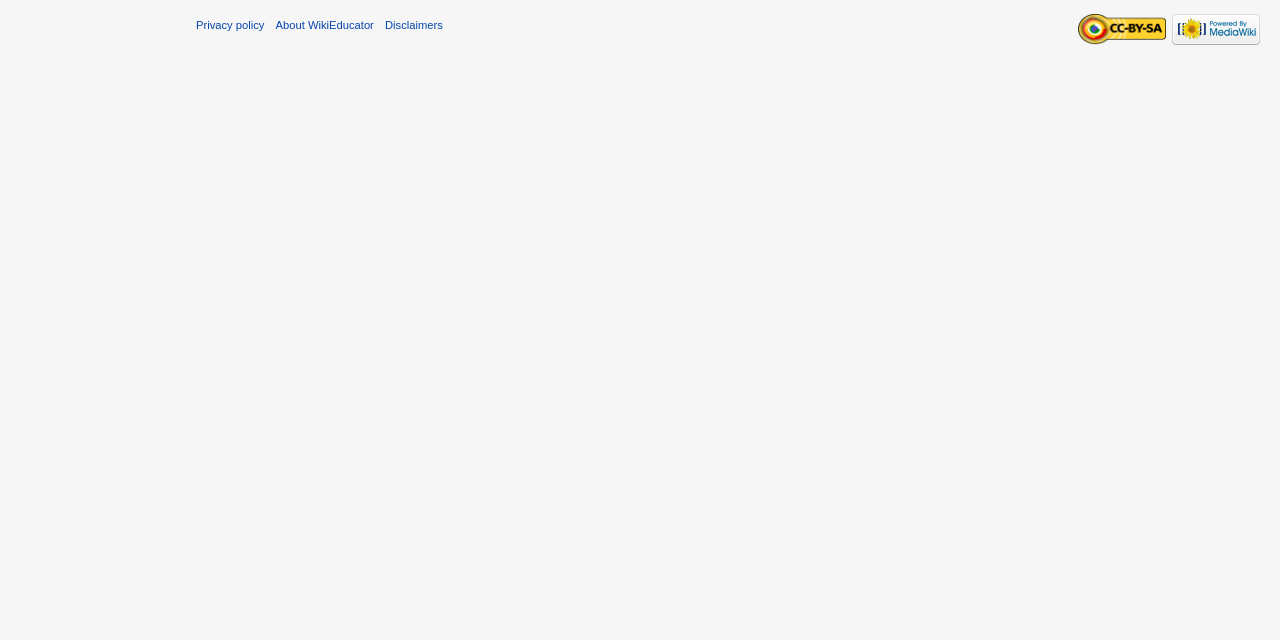Given the webpage screenshot, identify the bounding box of the UI element that matches this description: "permalink".

None